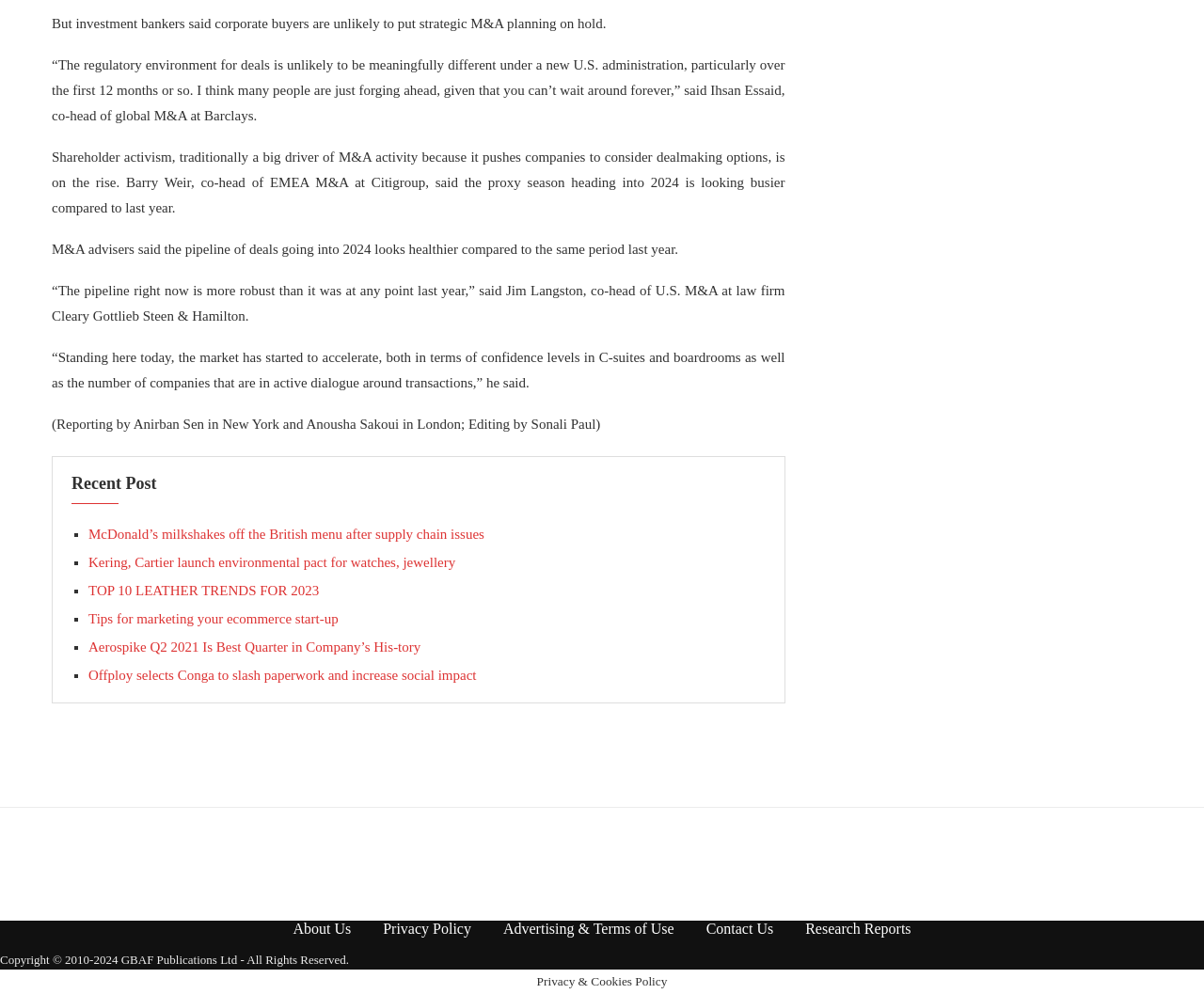Utilize the details in the image to thoroughly answer the following question: What is the purpose of the 'Recent Post' section?

The 'Recent Post' section contains a list of links to recent news articles, suggesting that its purpose is to provide users with a way to access recent news stories.